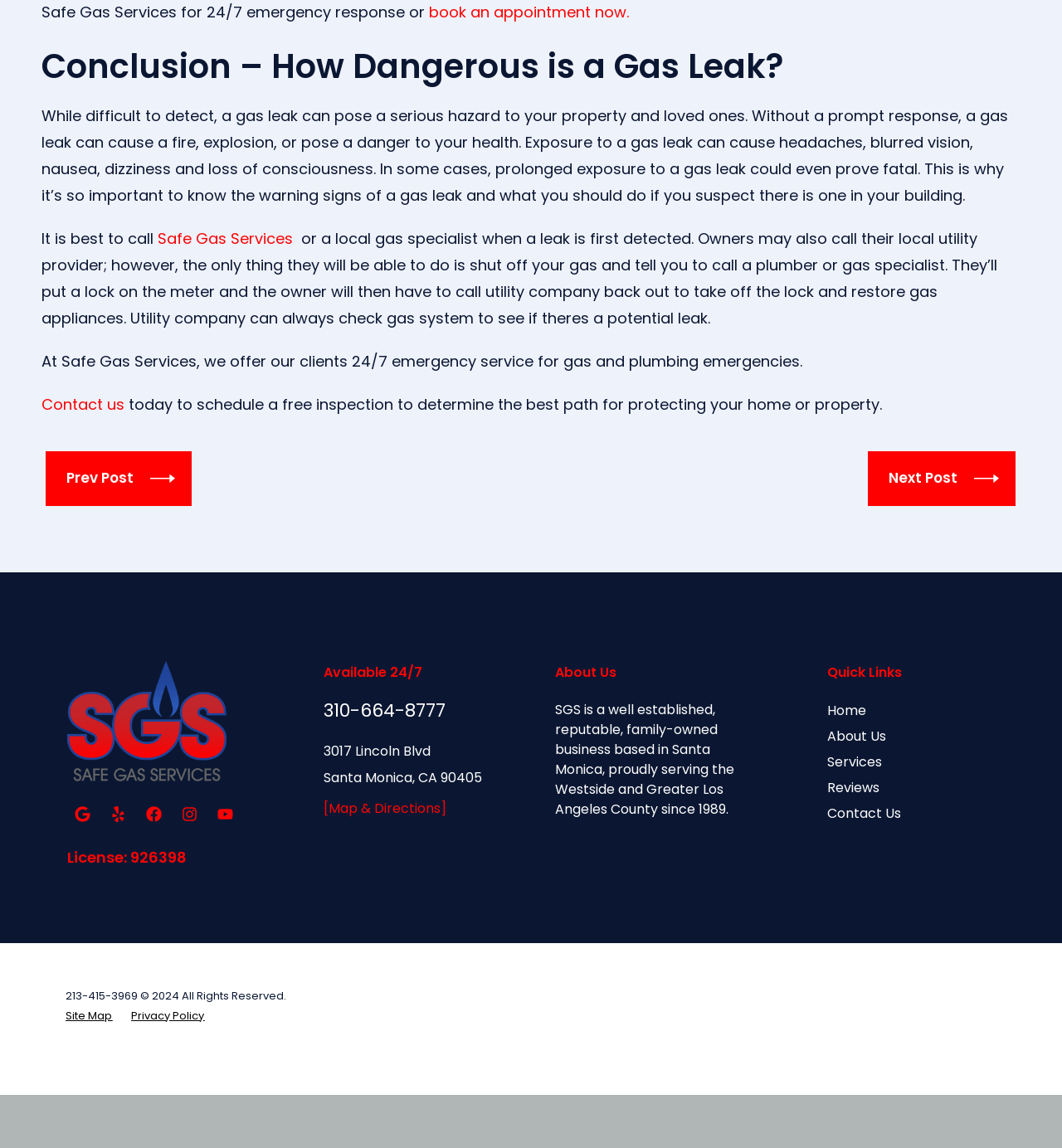Identify the bounding box coordinates of the section to be clicked to complete the task described by the following instruction: "book an appointment now". The coordinates should be four float numbers between 0 and 1, formatted as [left, top, right, bottom].

[0.404, 0.002, 0.592, 0.02]